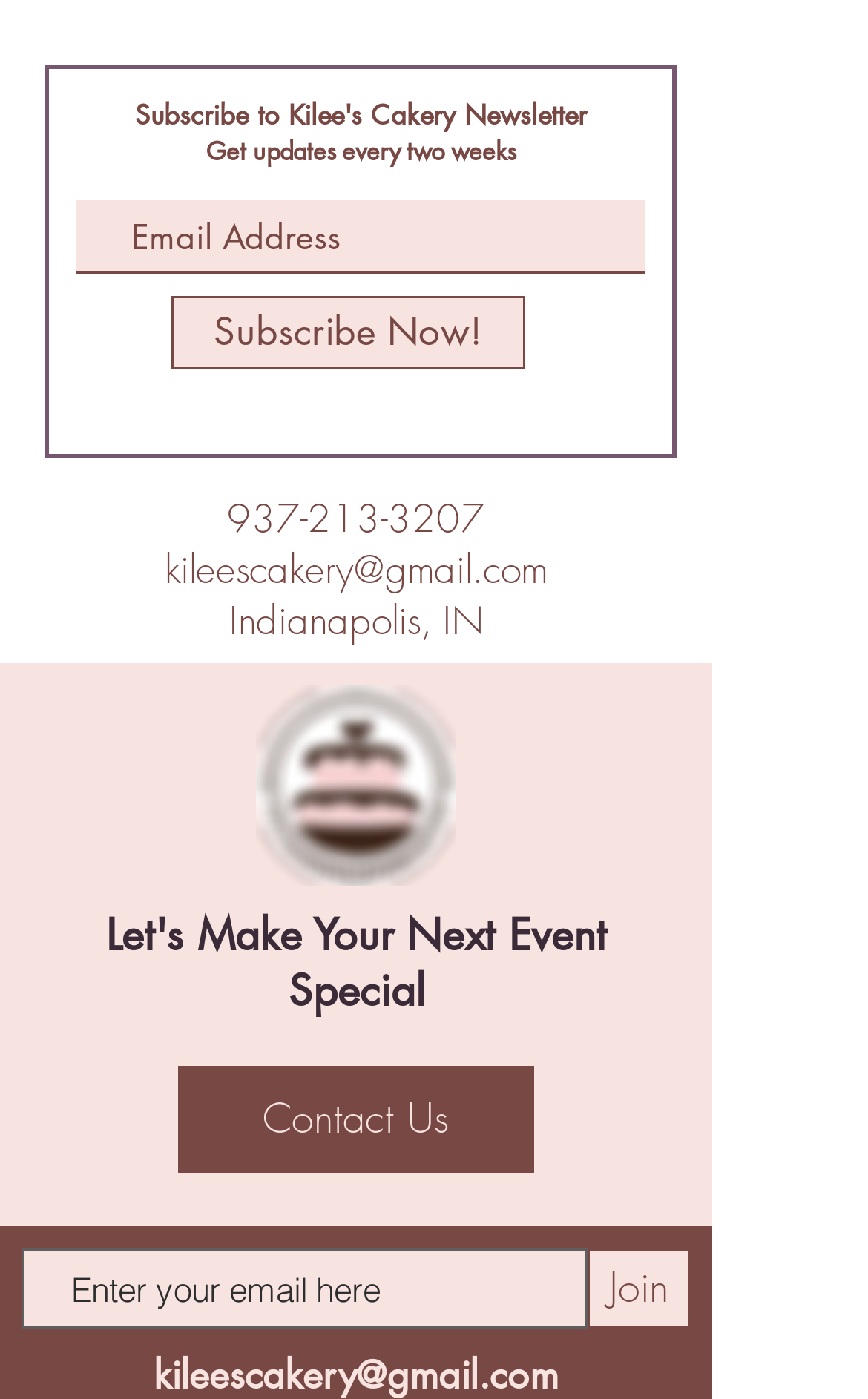Refer to the image and offer a detailed explanation in response to the question: What is the name of the newsletter?

The heading 'Subscribe to Kilee's Cakery Newsletter' suggests that the newsletter is related to Kilee's Cakery, and the name of the newsletter is 'Kilee's Cakery Newsletter'.